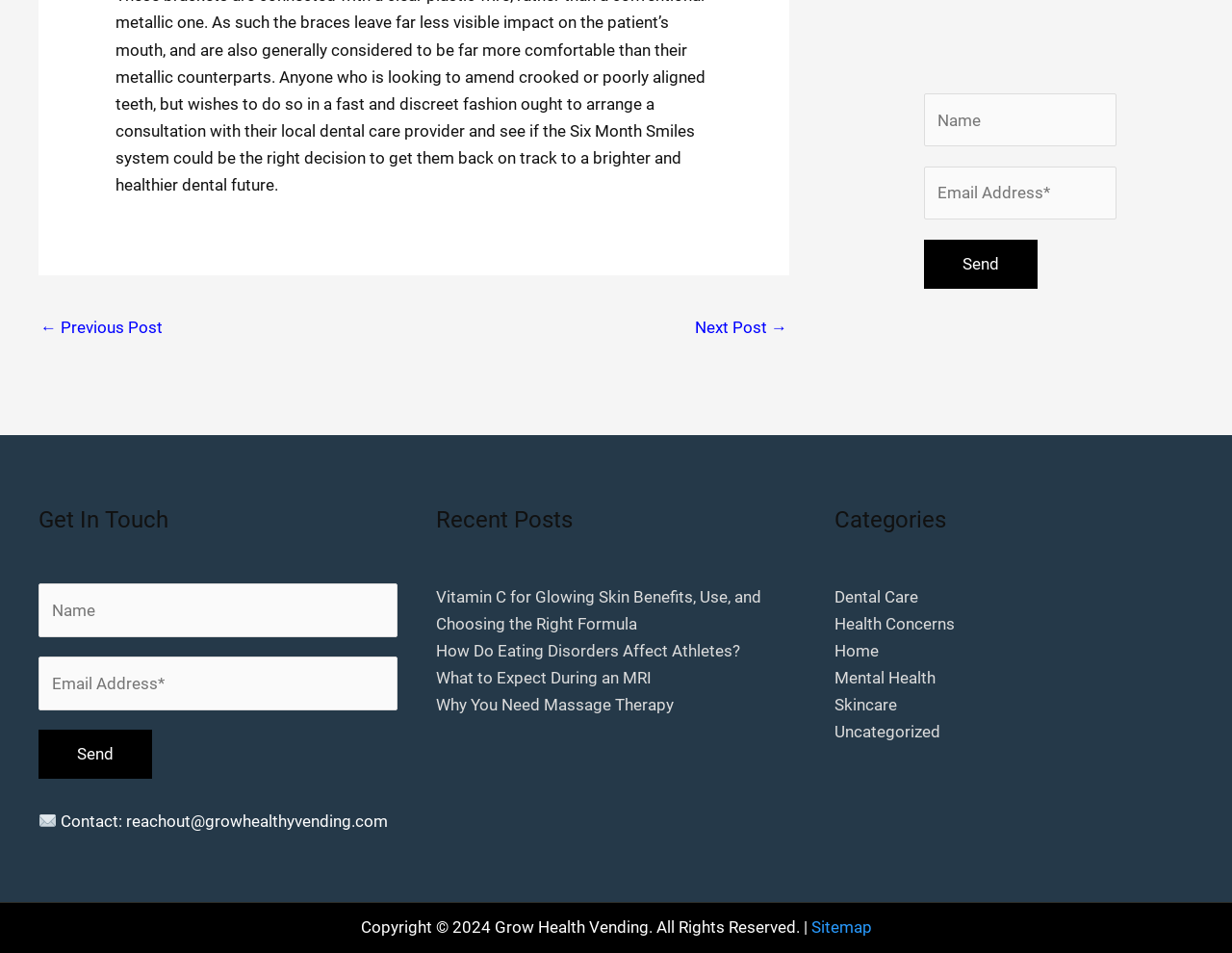Please provide a detailed answer to the question below based on the screenshot: 
What is the email address to contact?

The email address is provided in the text 'Contact: reachout@growhealthyvending.com' which is located below the 'Get In Touch' heading.